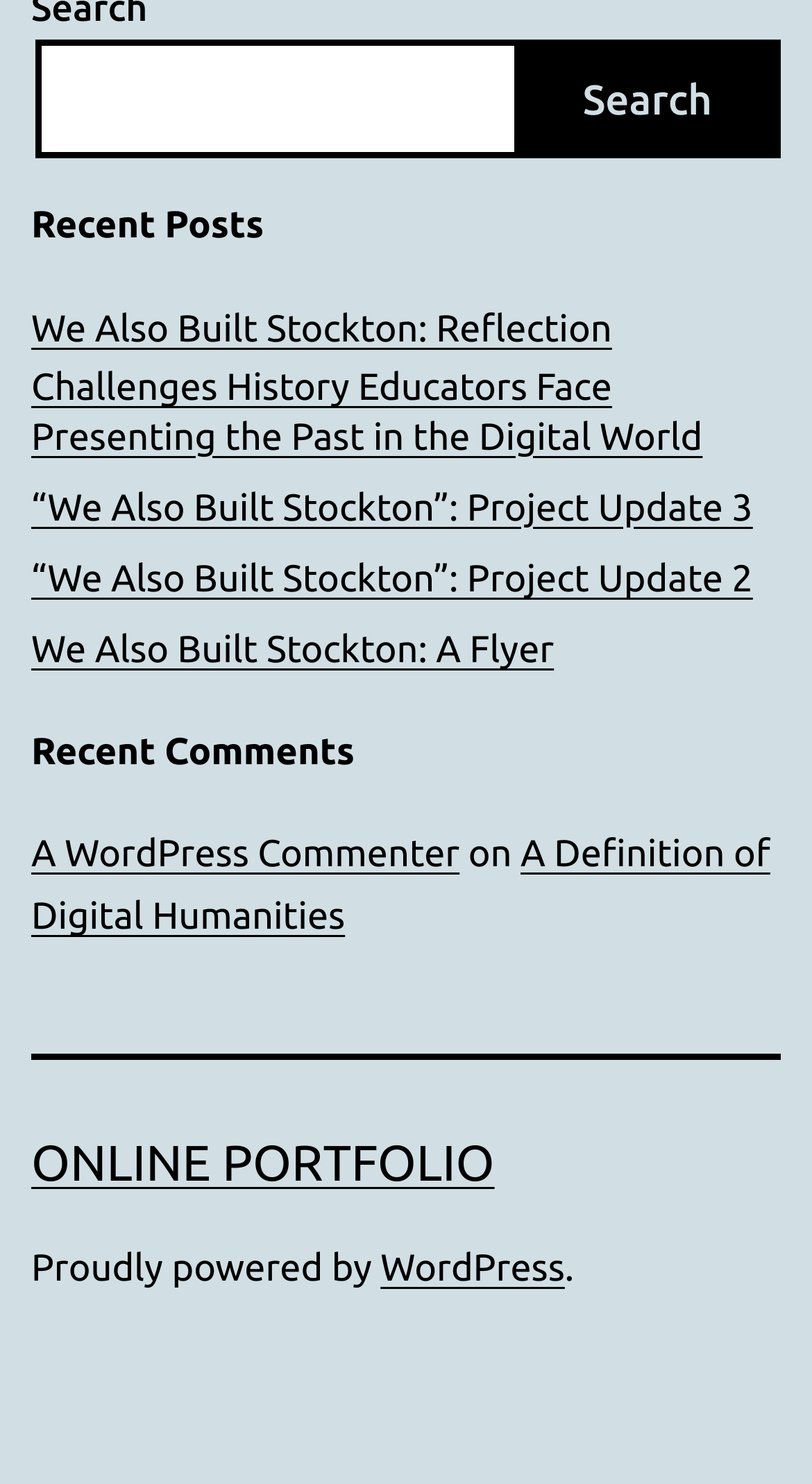From the element description Ingleside, predict the bounding box coordinates of the UI element. The coordinates must be specified in the format (top-left x, top-left y, bottom-right x, bottom-right y) and should be within the 0 to 1 range.

None